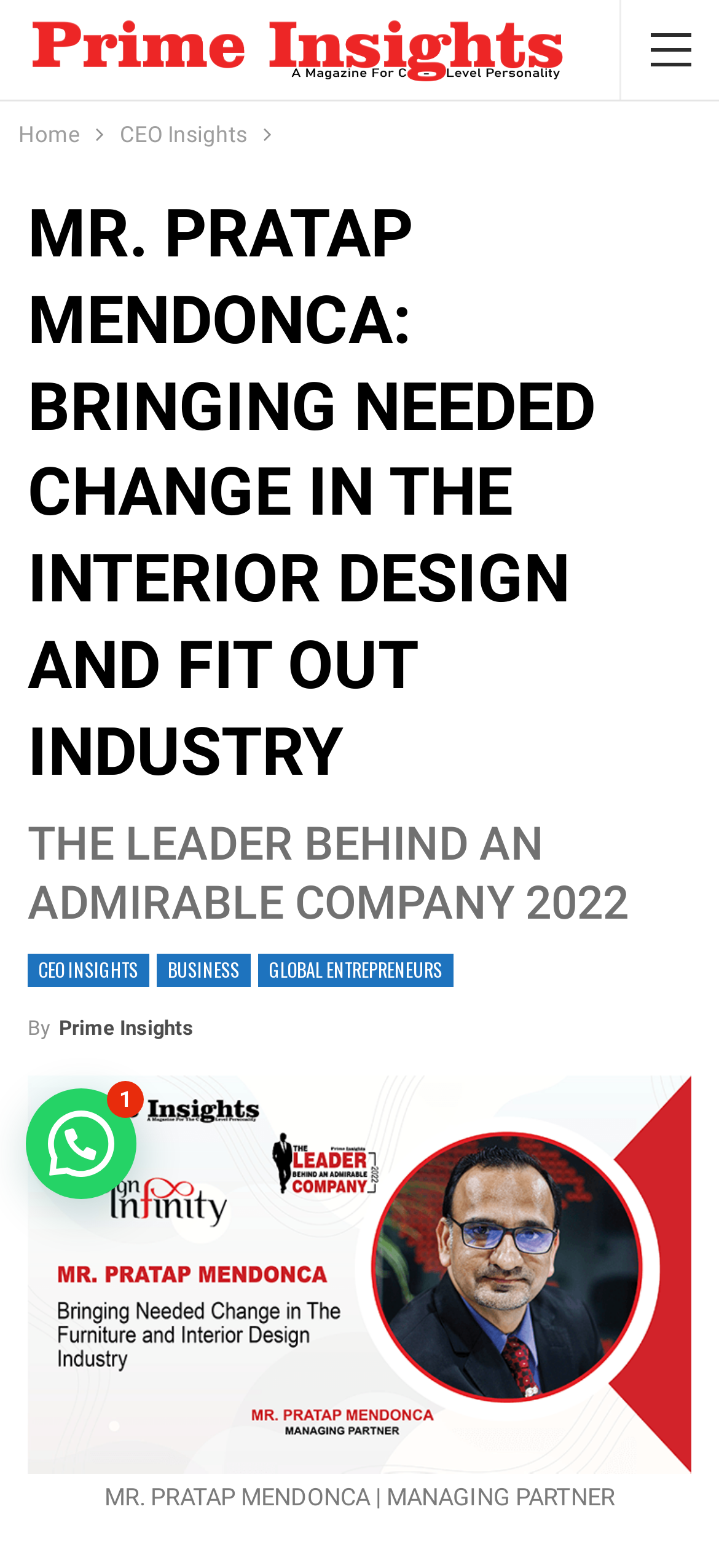Determine the bounding box coordinates (top-left x, top-left y, bottom-right x, bottom-right y) of the UI element described in the following text: CEO Insights

[0.167, 0.073, 0.344, 0.099]